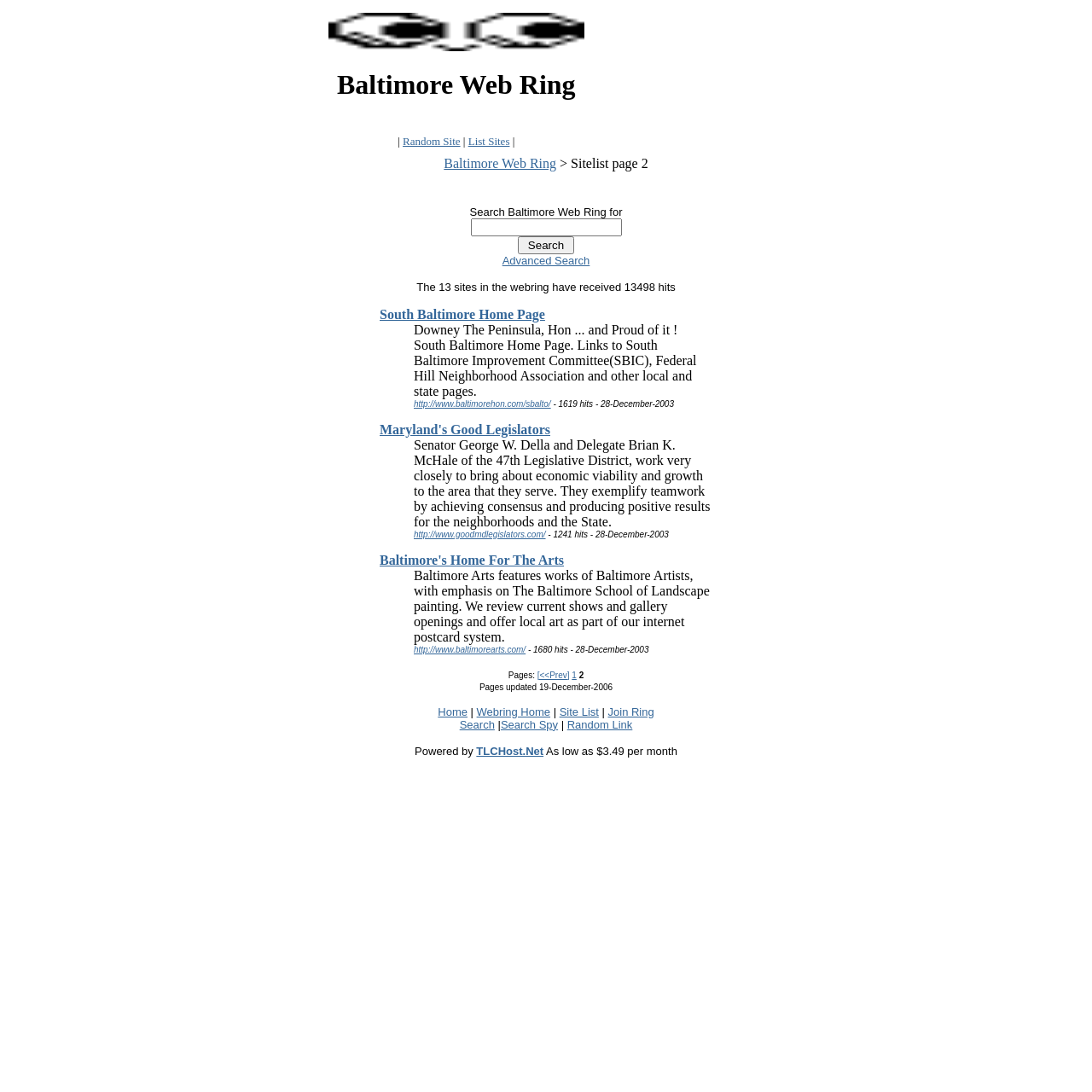What is the last updated date of the webpage?
Please interpret the details in the image and answer the question thoroughly.

The last updated date of the webpage can be found at the bottom of the webpage, where it is written as 'Pages updated 19-December-2006'.